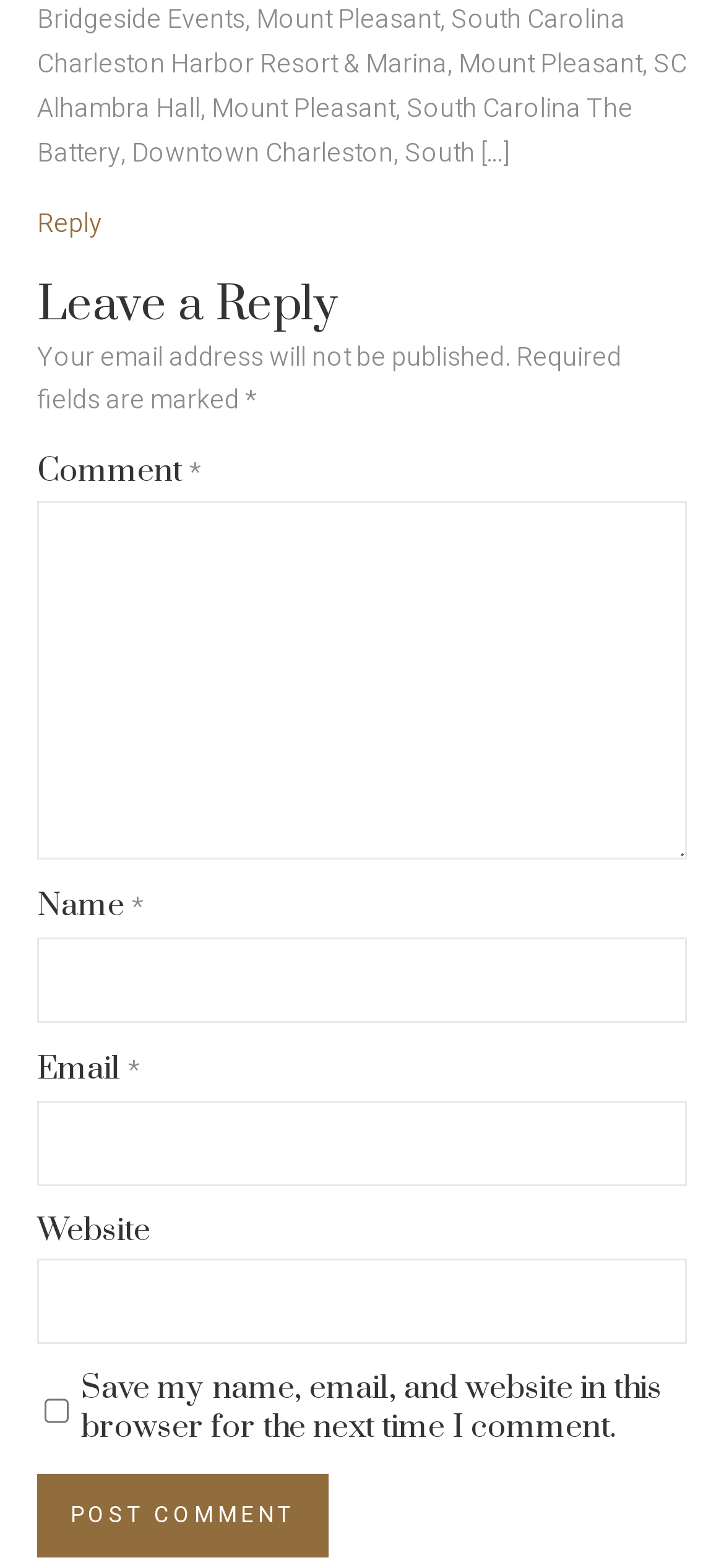Based on the image, please respond to the question with as much detail as possible:
What is the purpose of the textbox at the bottom?

The purpose of the textbox at the bottom can be determined by looking at the label 'Comment *' and the context of the webpage which is a blog post, suggesting that the textbox is for users to enter their comments.